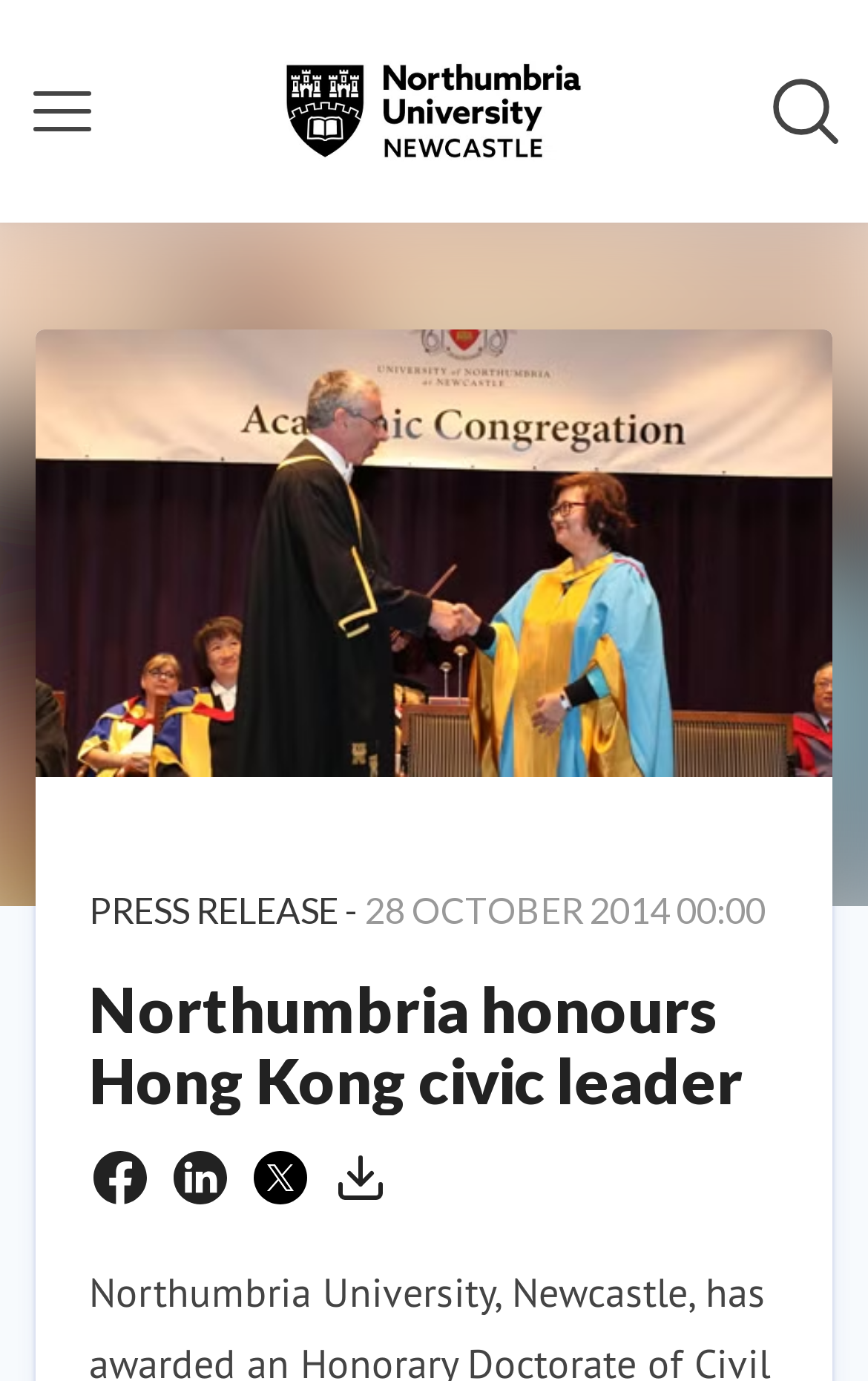What is the name of the Hong Kong civic leader?
Using the visual information, respond with a single word or phrase.

Mrs Carrie Yau